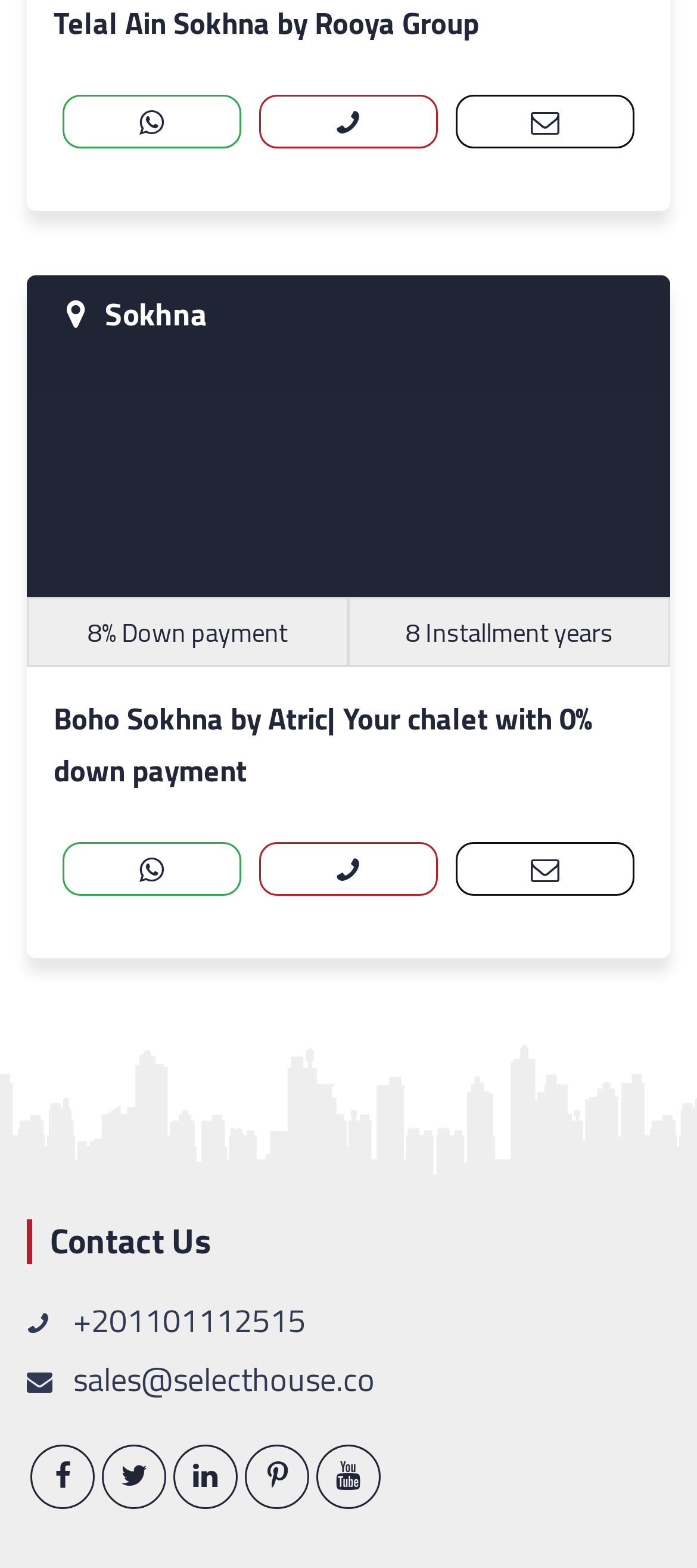Please provide the bounding box coordinates for the UI element as described: "title="linkedin"". The coordinates must be four floats between 0 and 1, represented as [left, top, right, bottom].

[0.244, 0.922, 0.346, 0.963]